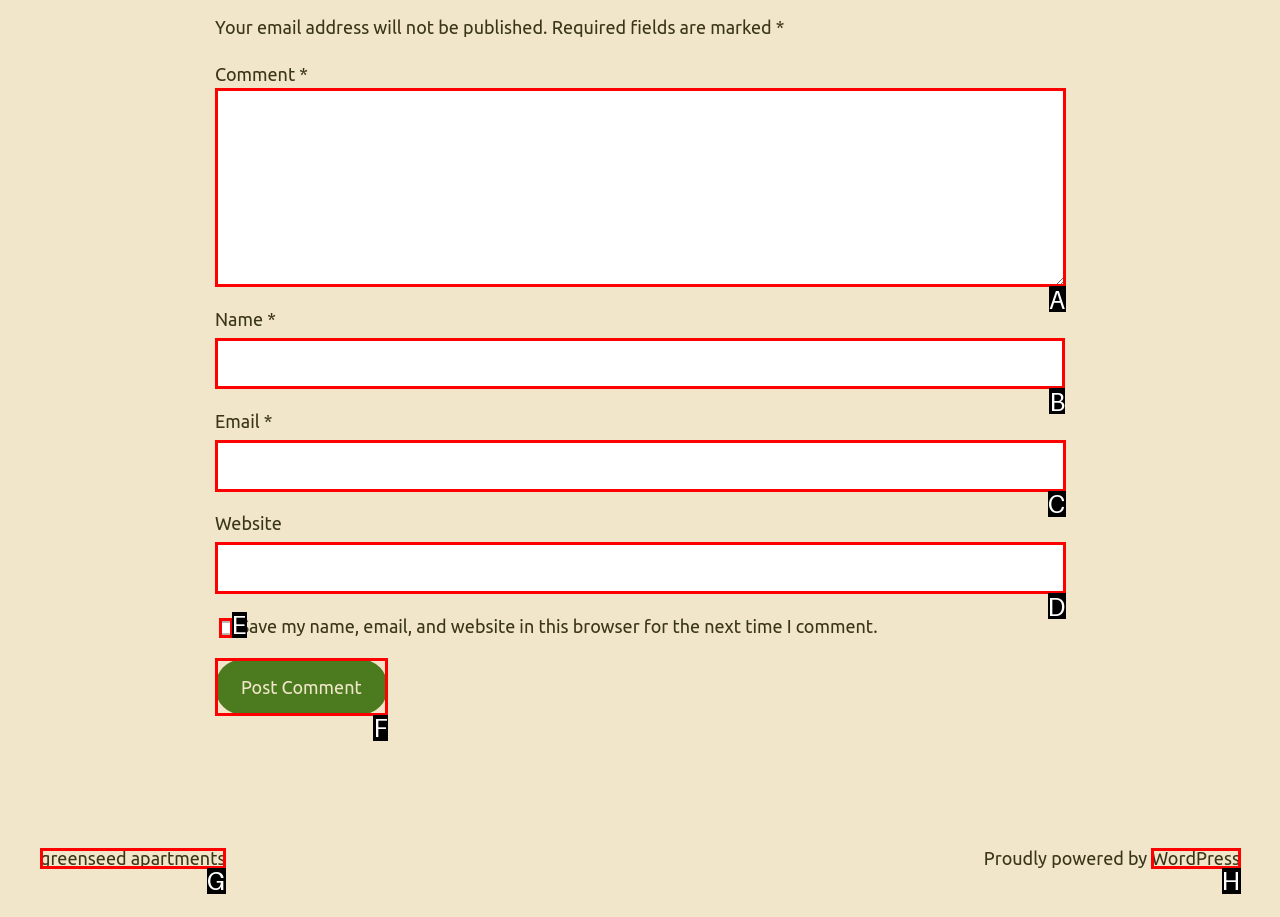Identify which lettered option to click to carry out the task: Click the link 'Light organic solvent preservative treatment schedules for New Zealand-grown radiata pine'. Provide the letter as your answer.

None